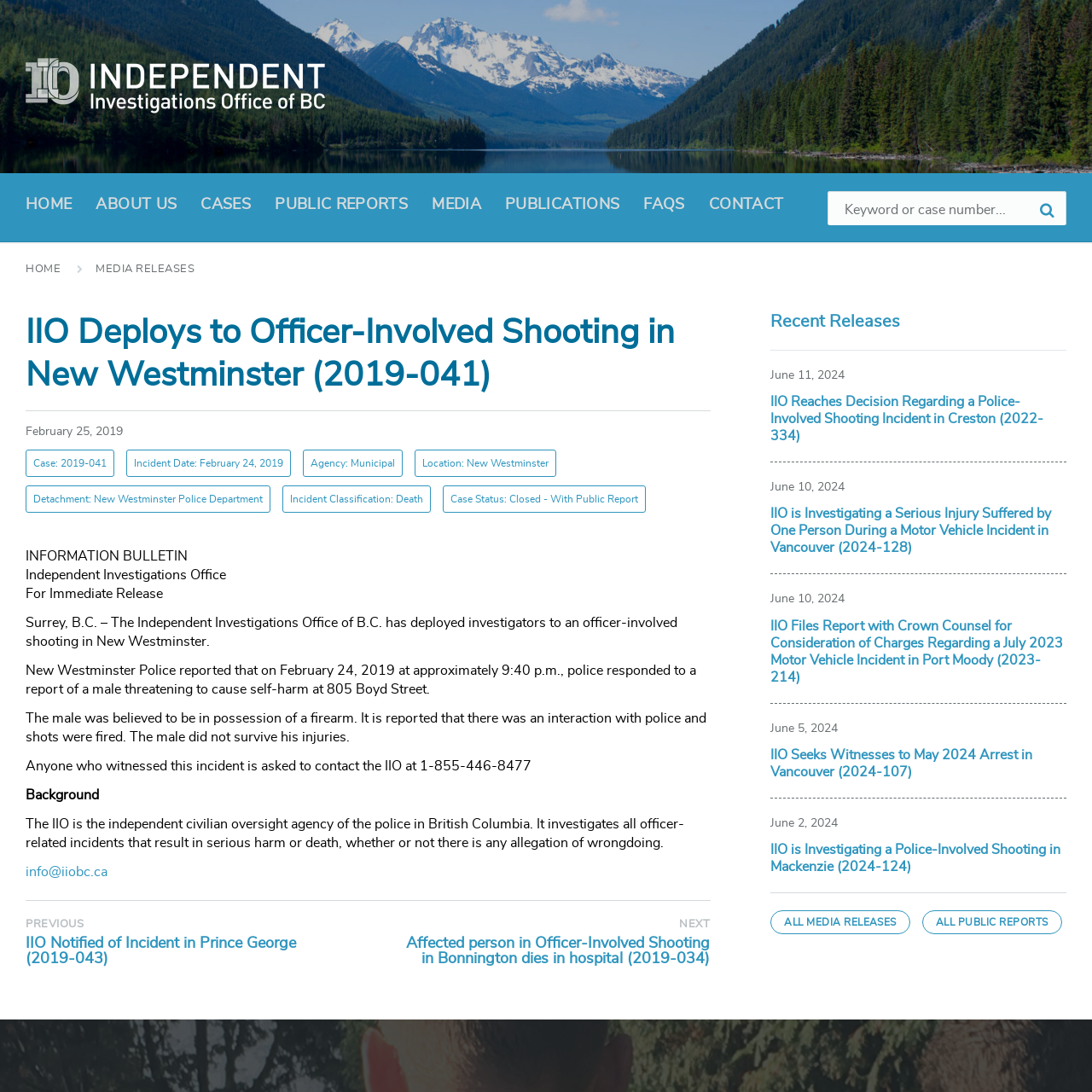Can you extract the headline from the webpage for me?

IIO Deploys to Officer-Involved Shooting in New Westminster (2019-041)